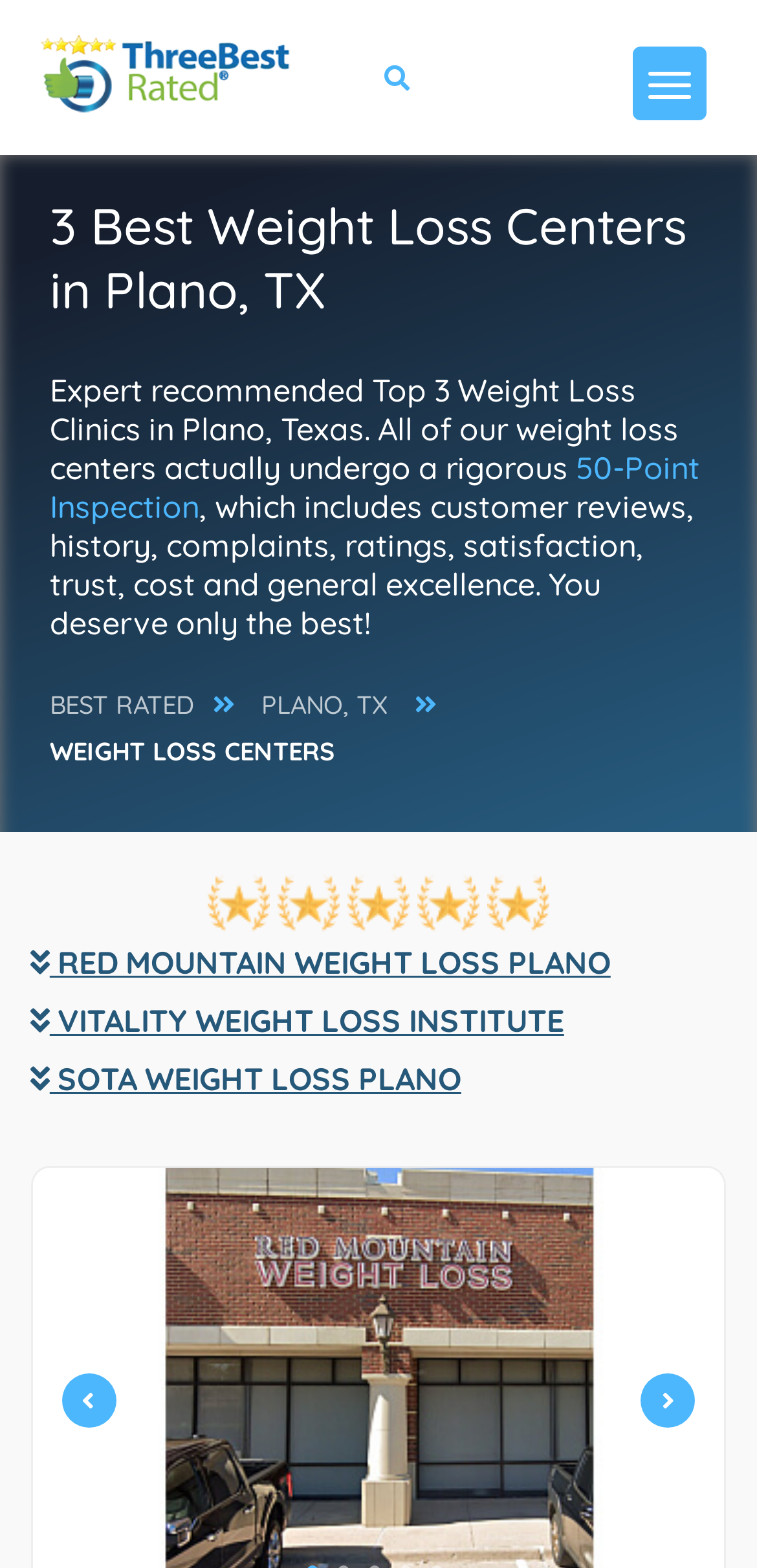What is the purpose of the 50-Point Inspection?
Respond to the question with a single word or phrase according to the image.

To evaluate weight loss centers